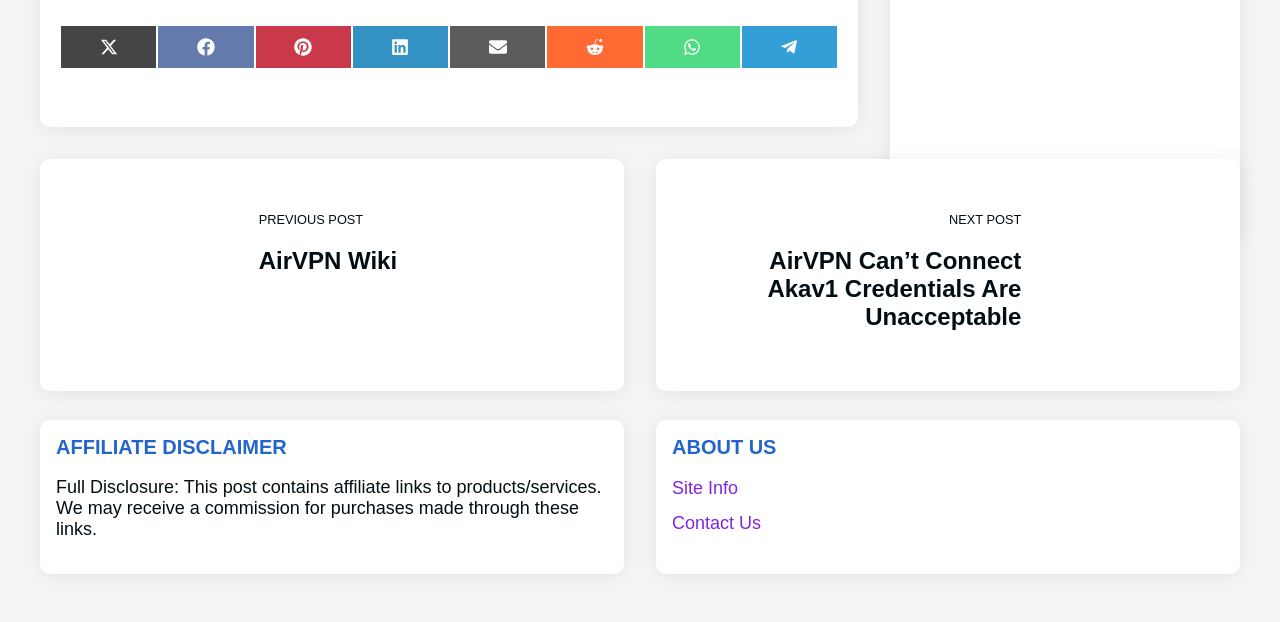What is the title of the next post?
Please provide a comprehensive answer based on the contents of the image.

I found a link with the text 'NEXT POST' and it contains the title 'AirVPN Can’t Connect Akav1 Credentials Are Unacceptable'.